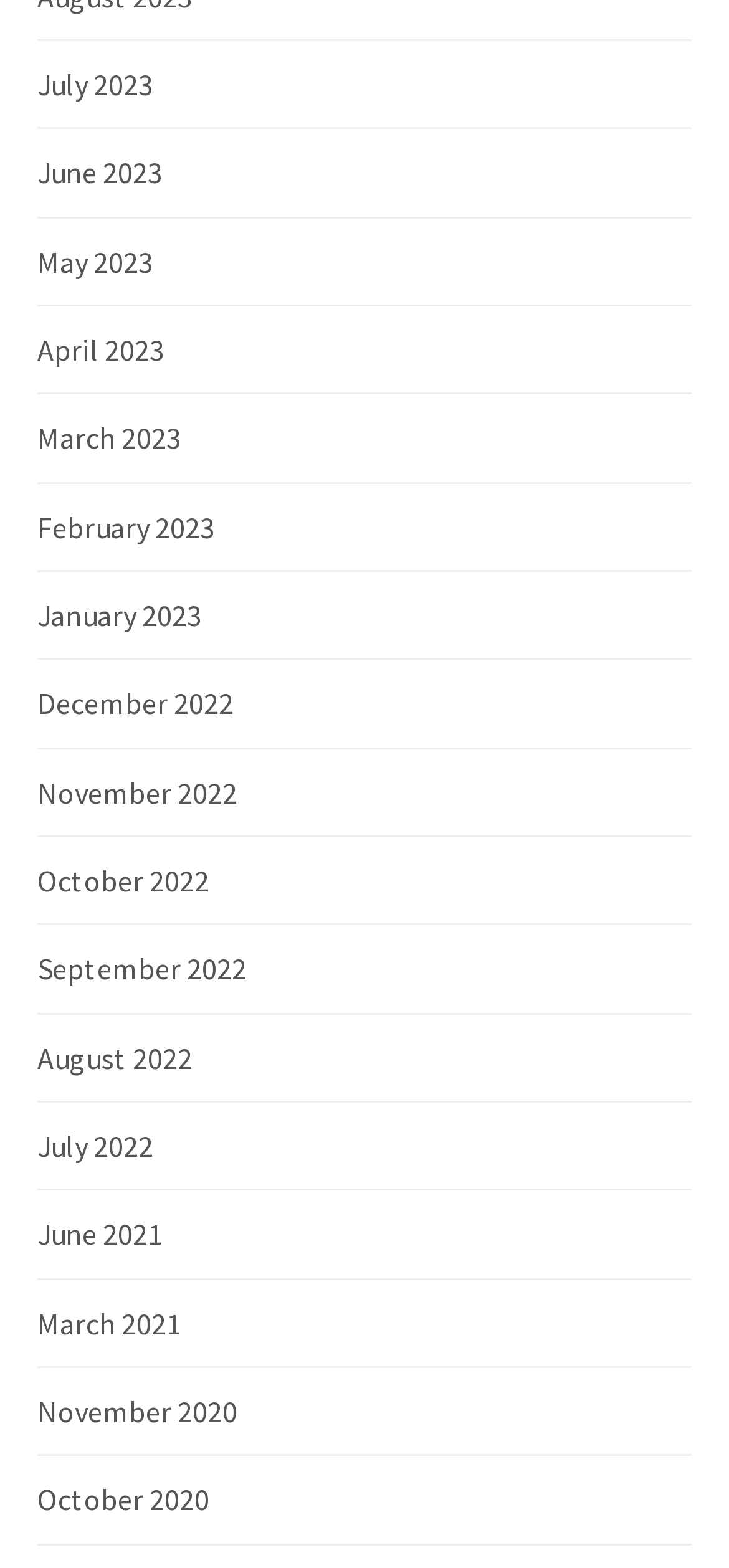Find the bounding box coordinates of the clickable area that will achieve the following instruction: "view July 2023".

[0.051, 0.042, 0.21, 0.066]